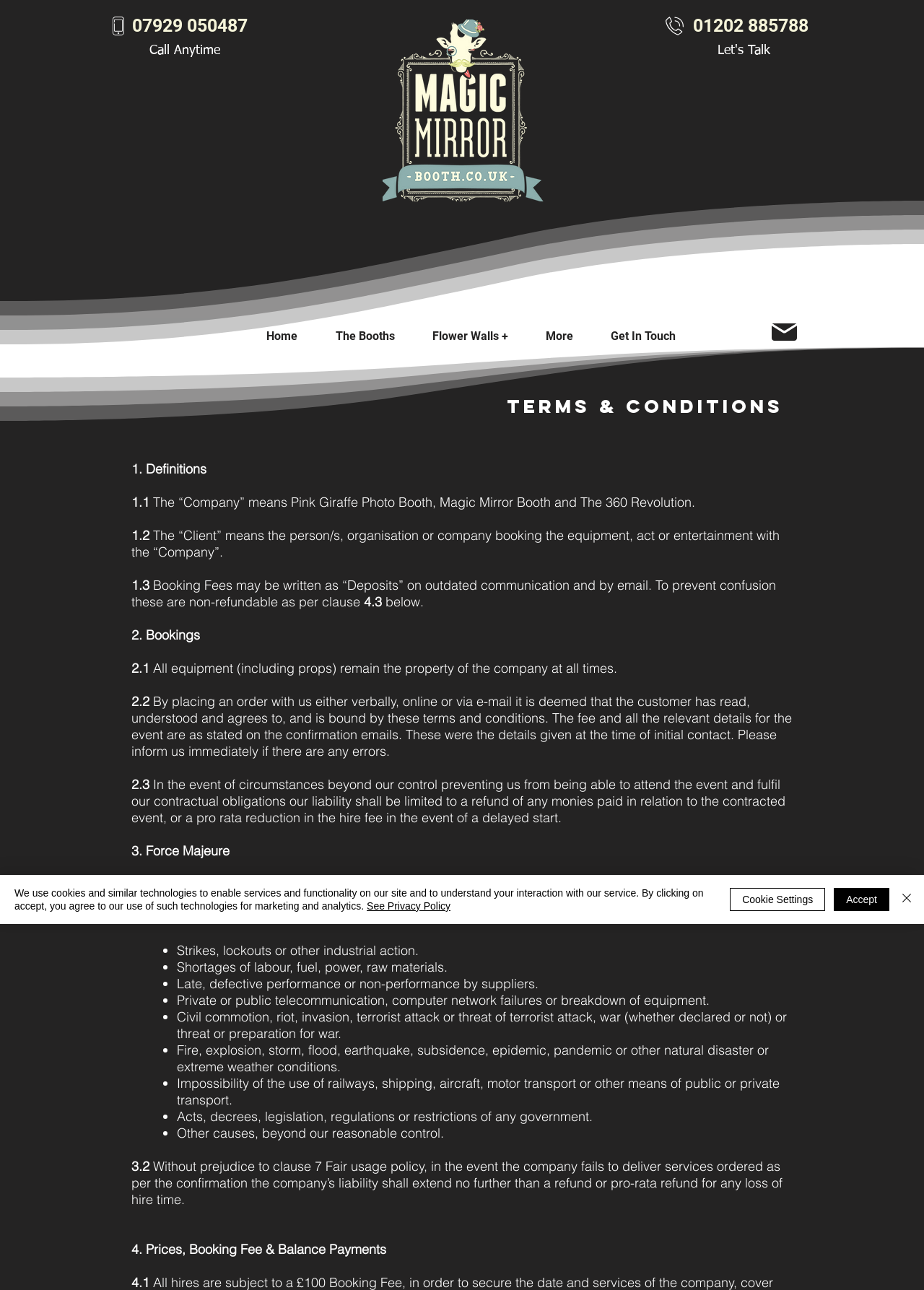Please identify the bounding box coordinates of the element I should click to complete this instruction: 'Click the 'Get In Touch' link'. The coordinates should be given as four float numbers between 0 and 1, like this: [left, top, right, bottom].

[0.641, 0.255, 0.752, 0.266]